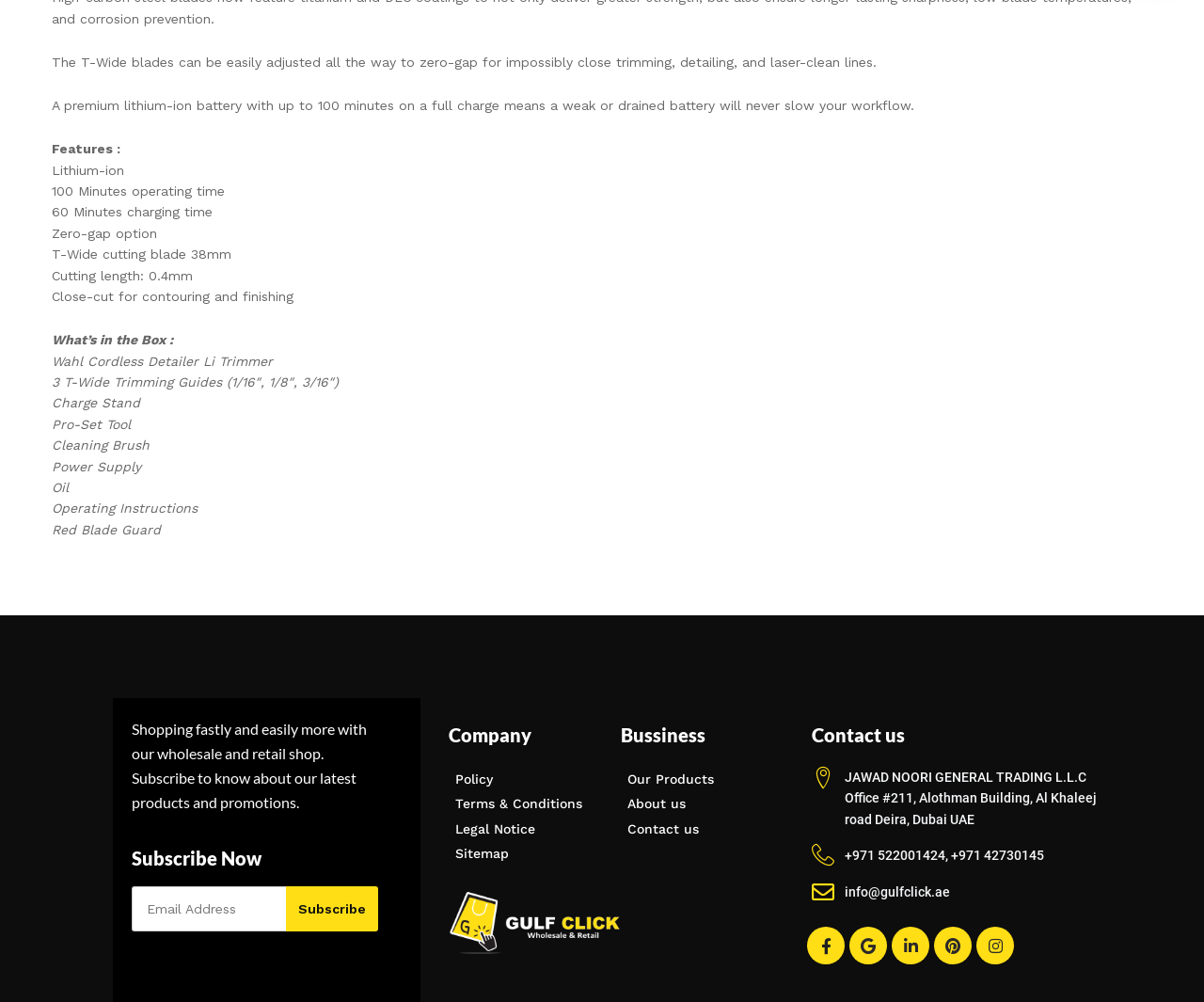Please identify the bounding box coordinates of the area that needs to be clicked to fulfill the following instruction: "Visit the company policy page."

[0.373, 0.765, 0.411, 0.79]